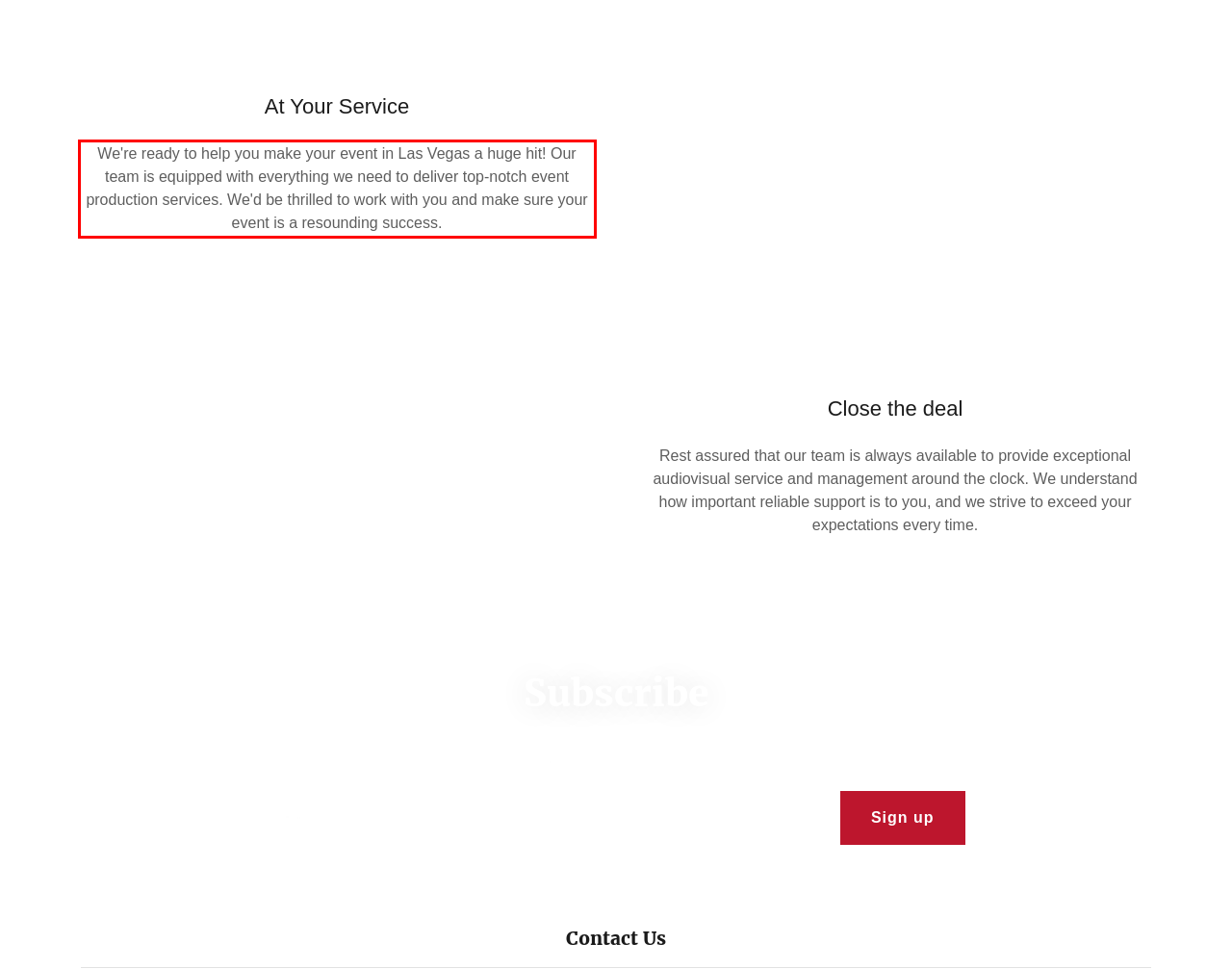Given a webpage screenshot, locate the red bounding box and extract the text content found inside it.

We're ready to help you make your event in Las Vegas a huge hit! Our team is equipped with everything we need to deliver top-notch event production services. We'd be thrilled to work with you and make sure your event is a resounding success.